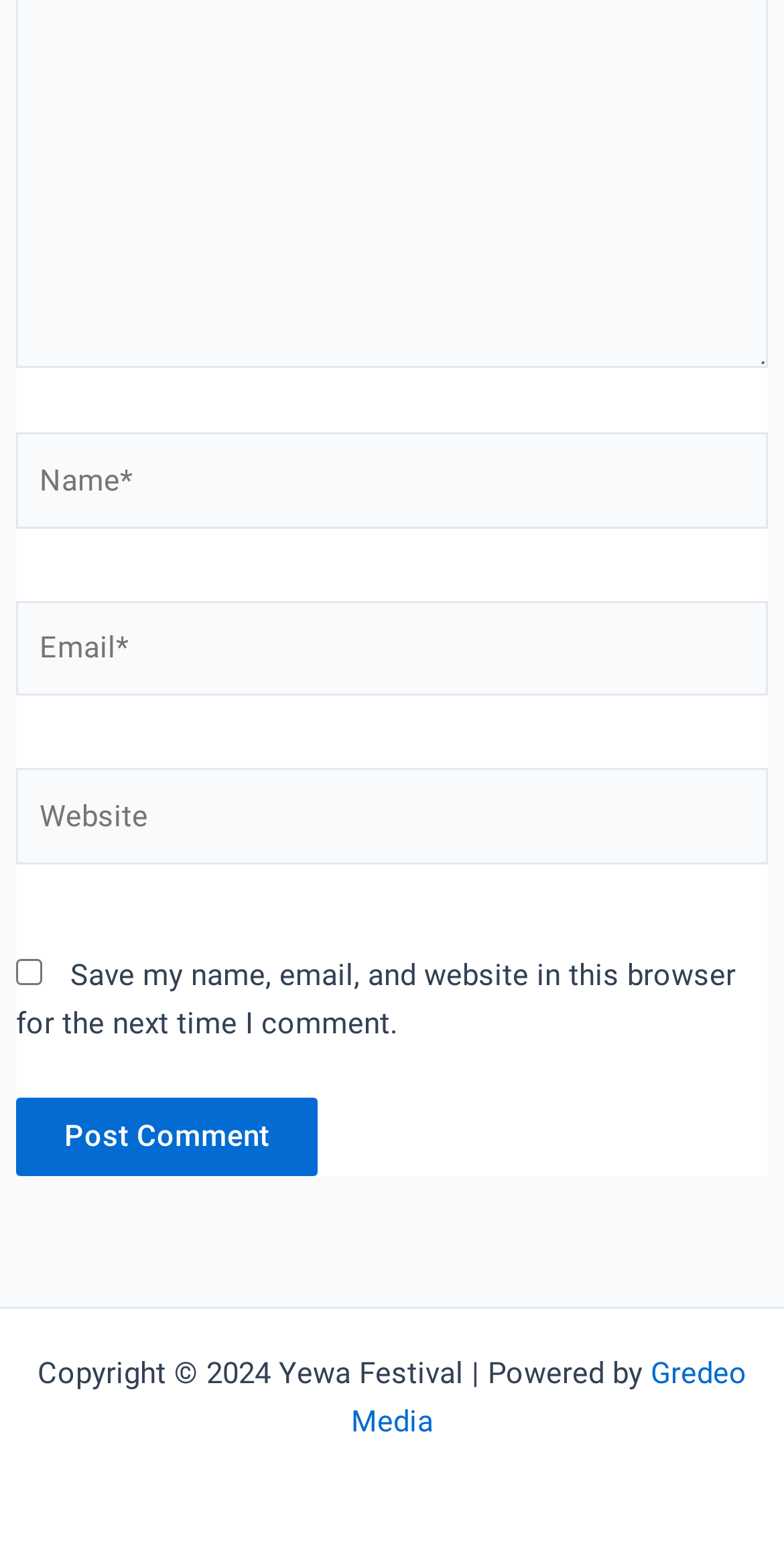What is the purpose of the checkbox?
Give a detailed explanation using the information visible in the image.

The checkbox is located below the 'Website' textbox and has a label 'Save my name, email, and website in this browser for the next time I comment.' This suggests that its purpose is to save the user's comment information for future use.